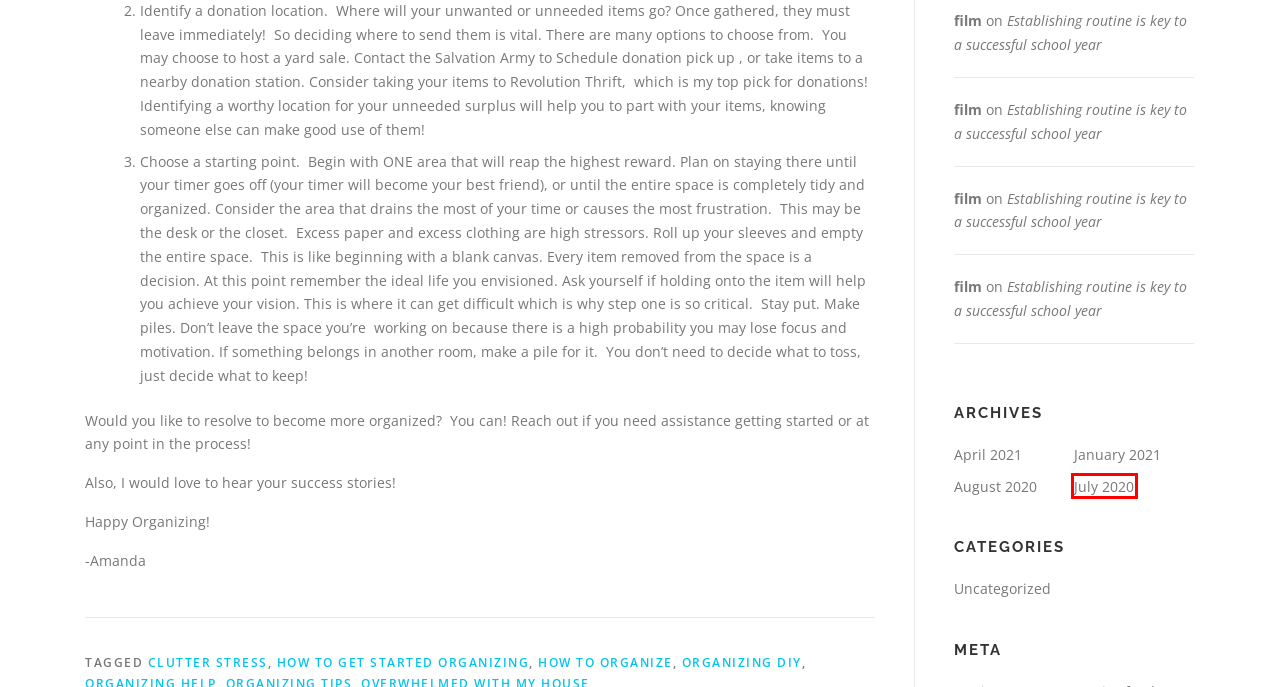Consider the screenshot of a webpage with a red bounding box and select the webpage description that best describes the new page that appears after clicking the element inside the red box. Here are the candidates:
A. clutter stress – Peace By Piece Home Services
B. how to organize – Peace By Piece Home Services
C. July 2020 – Peace By Piece Home Services
D. How to get started organizing – Peace By Piece Home Services
E. April 2021 – Peace By Piece Home Services
F. January 2021 – Peace By Piece Home Services
G. Uncategorized – Peace By Piece Home Services
H. Organizing DIY – Peace By Piece Home Services

C